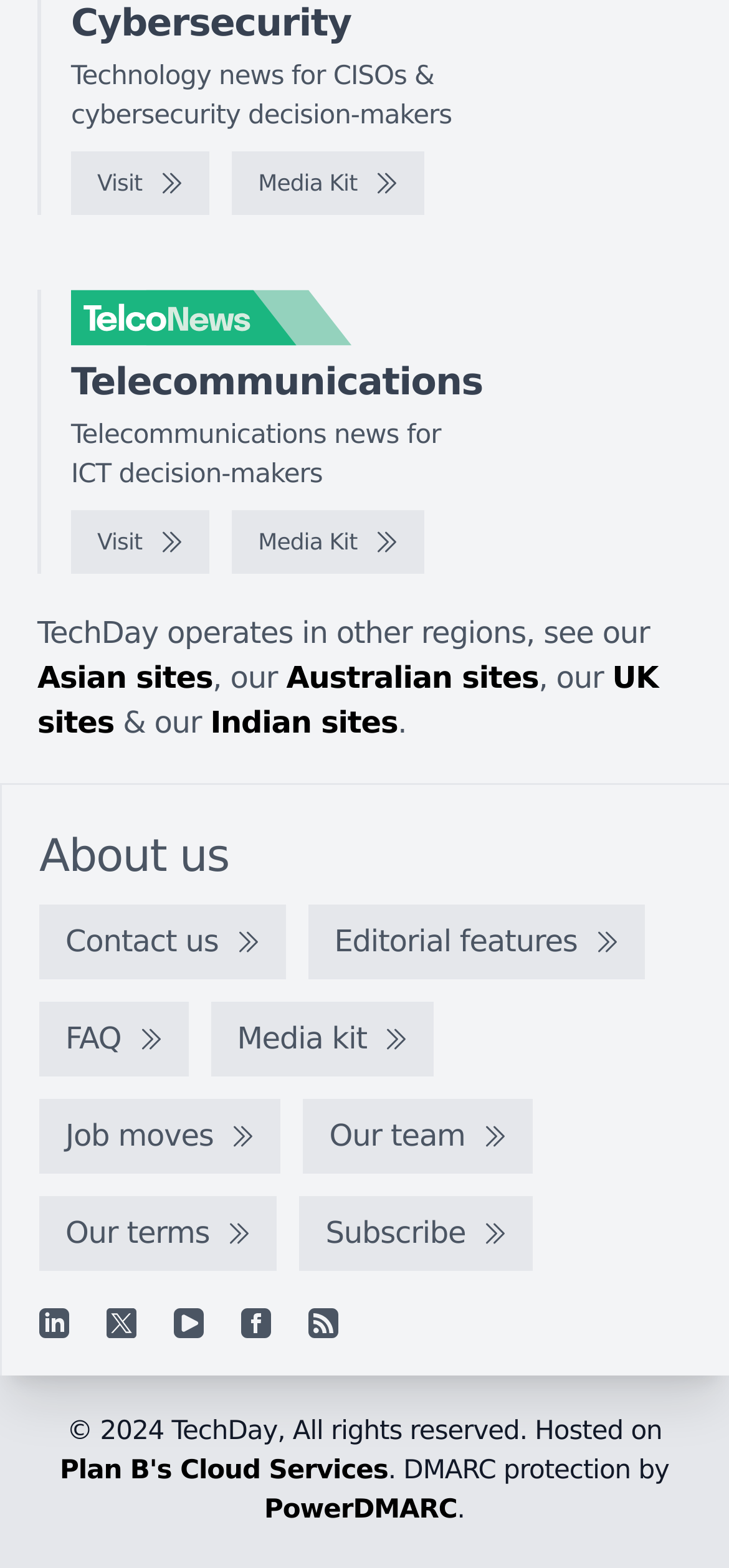Identify the bounding box coordinates for the element that needs to be clicked to fulfill this instruction: "Go to Media Kit". Provide the coordinates in the format of four float numbers between 0 and 1: [left, top, right, bottom].

[0.318, 0.097, 0.582, 0.138]